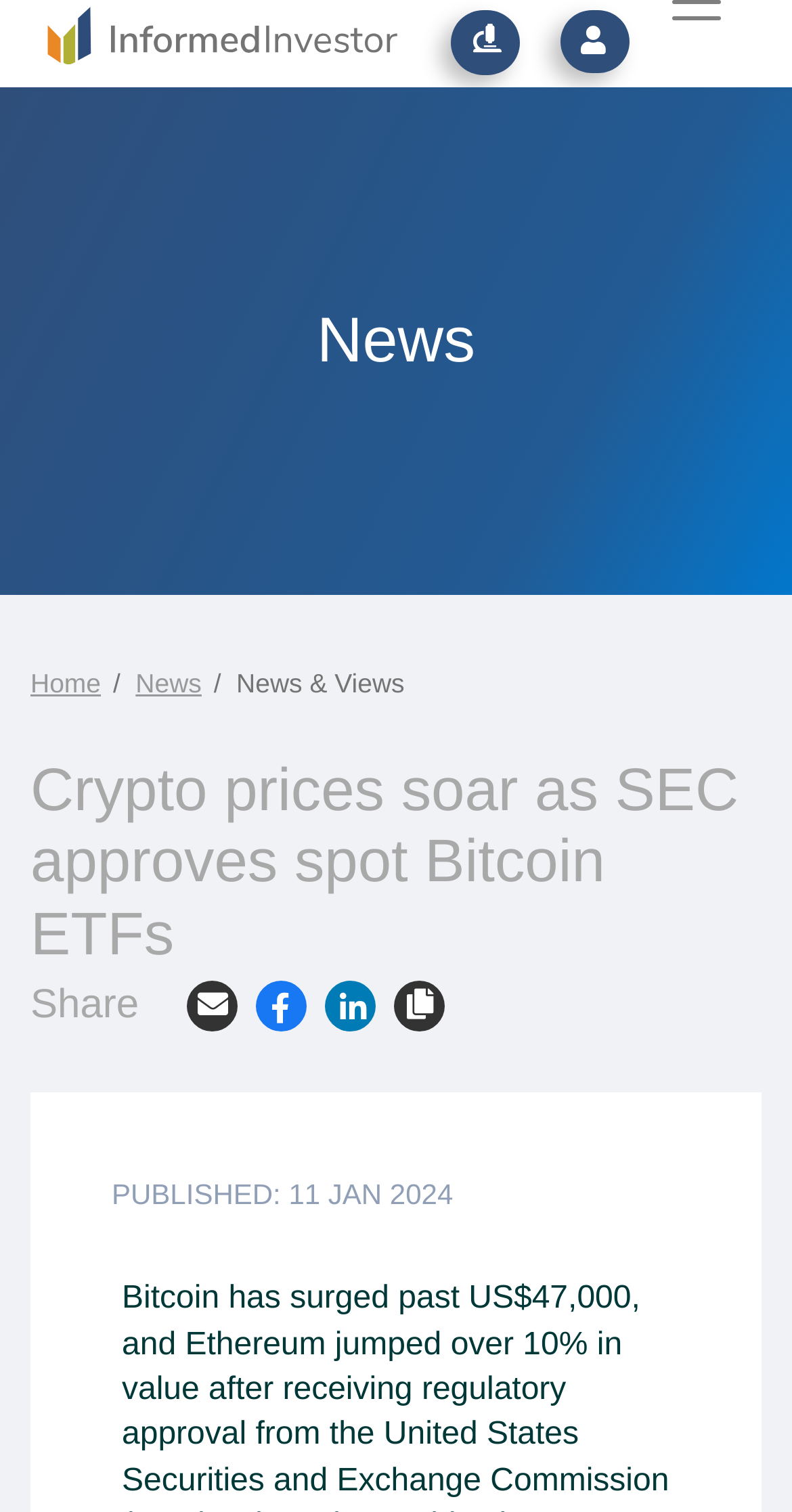Provide the bounding box coordinates of the HTML element described by the text: "News". The coordinates should be in the format [left, top, right, bottom] with values between 0 and 1.

[0.171, 0.442, 0.255, 0.462]